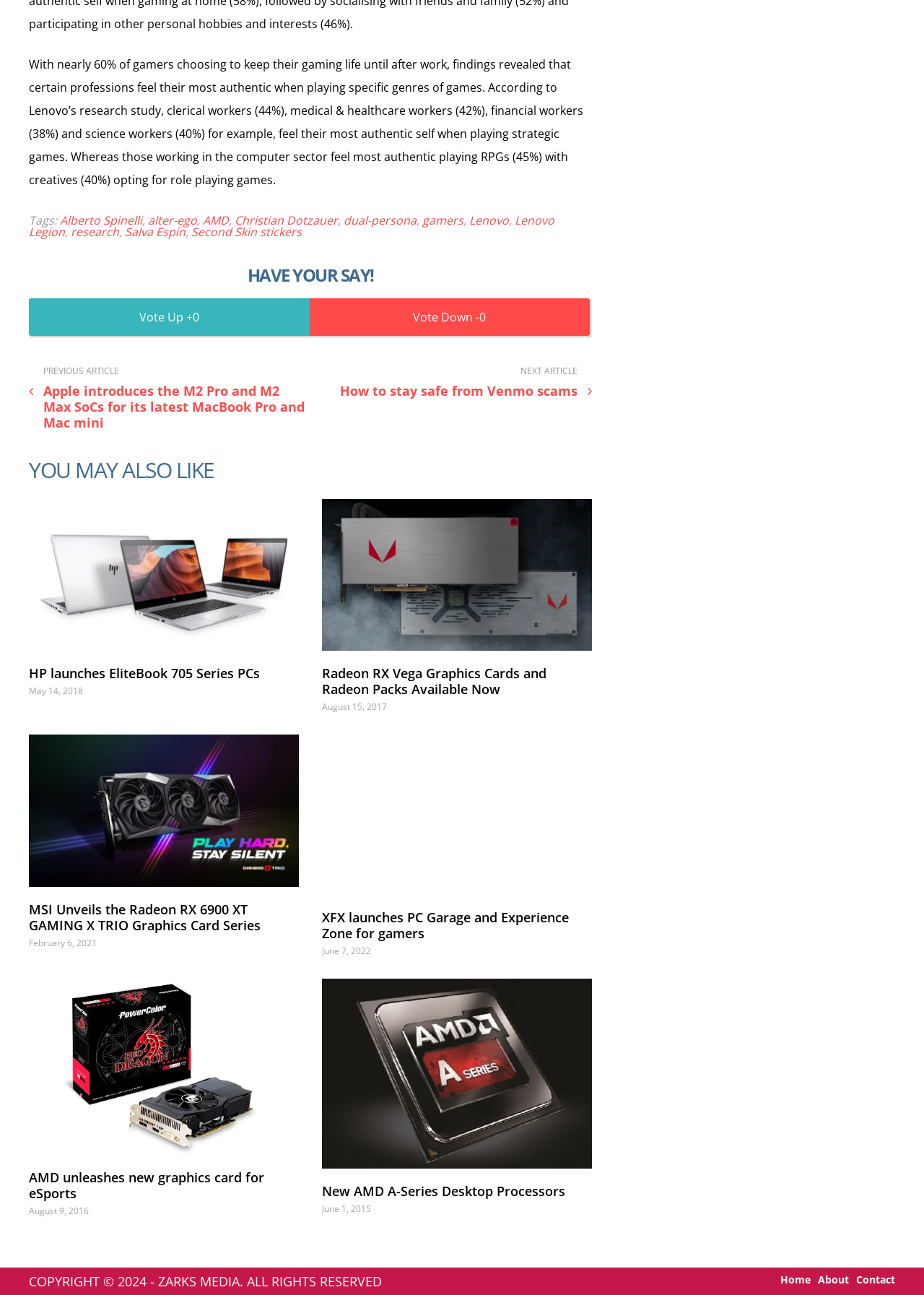Please identify the bounding box coordinates of the clickable area that will allow you to execute the instruction: "Go to the previous article about 'Apple introduces the M2 Pro and M2 Max SoCs for its latest MacBook Pro and Mac mini'".

[0.031, 0.283, 0.33, 0.332]